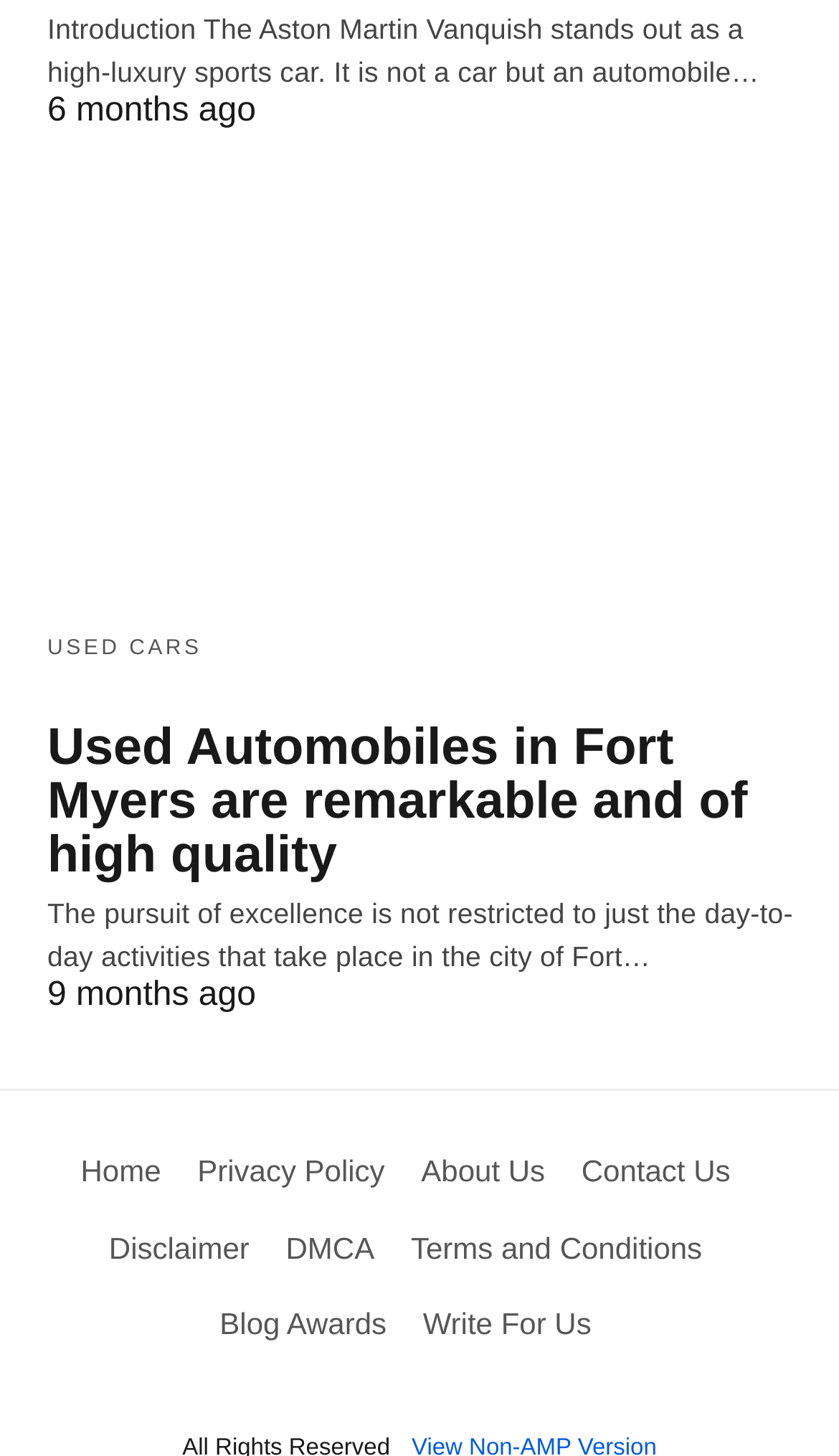How many paragraphs of text are there on the webpage?
Answer the question with a single word or phrase, referring to the image.

3